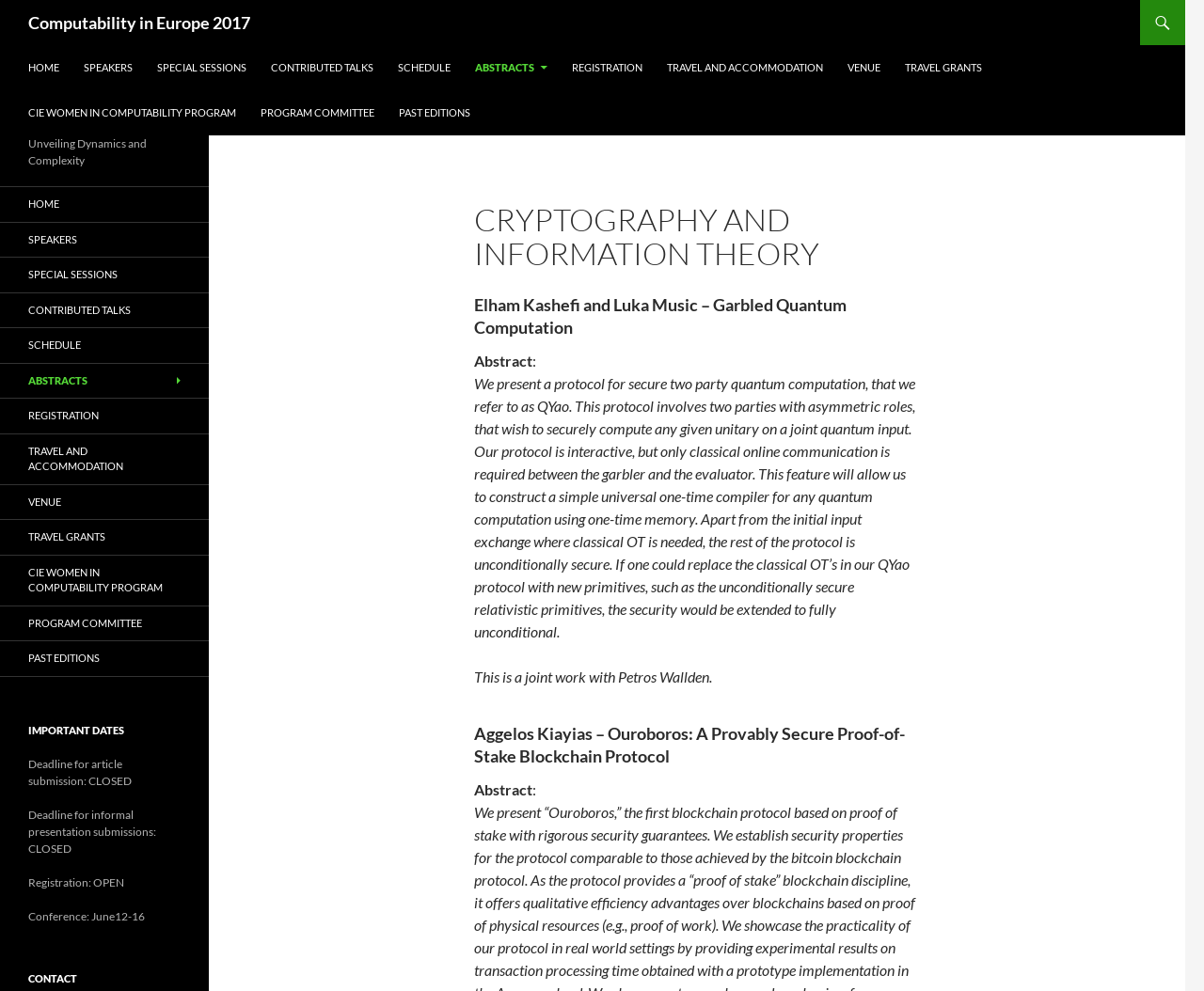Please identify the bounding box coordinates of the clickable area that will fulfill the following instruction: "go to home page". The coordinates should be in the format of four float numbers between 0 and 1, i.e., [left, top, right, bottom].

[0.014, 0.046, 0.059, 0.091]